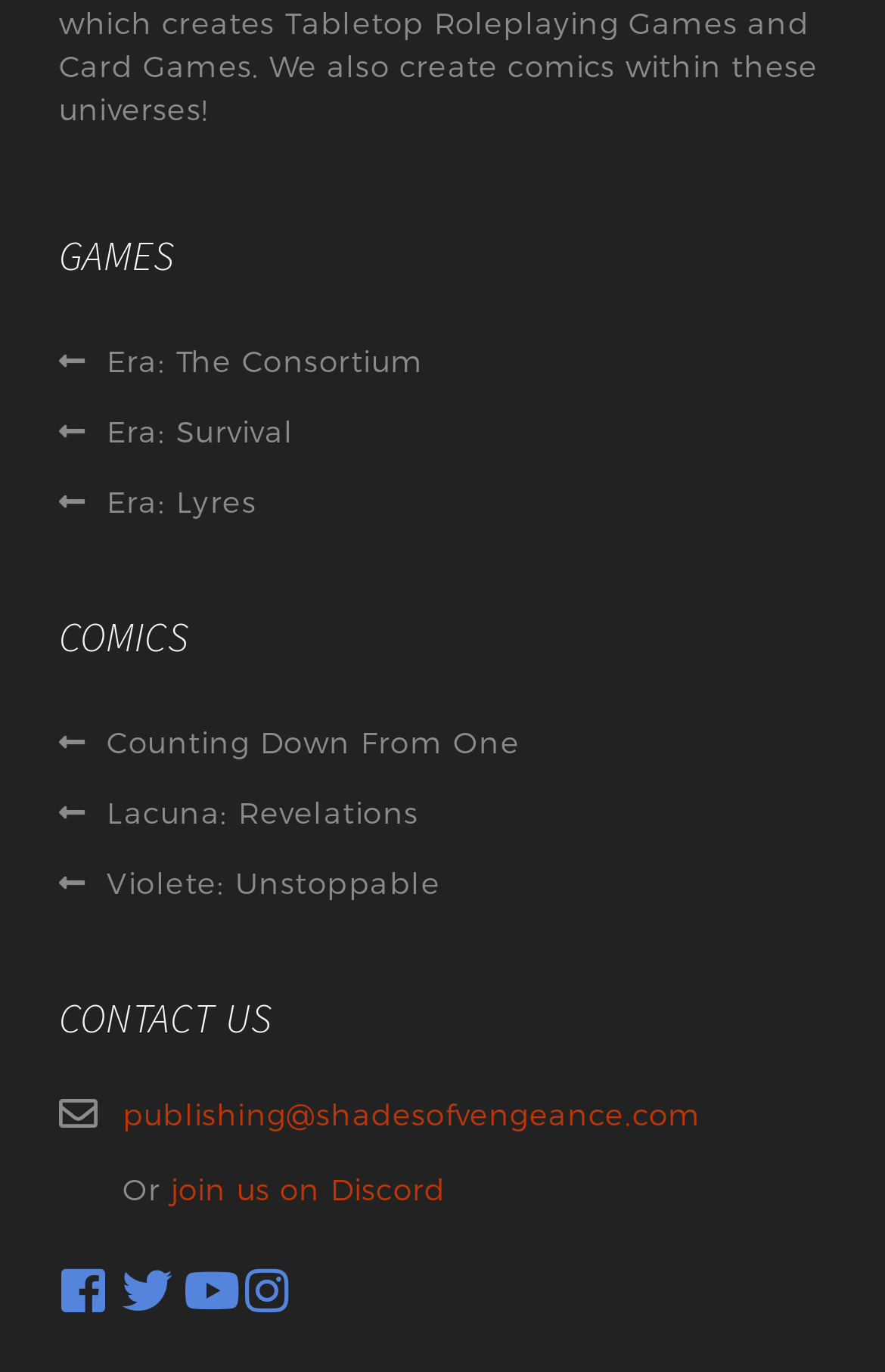Please identify the bounding box coordinates of the region to click in order to complete the given instruction: "Contact us through email". The coordinates should be four float numbers between 0 and 1, i.e., [left, top, right, bottom].

[0.138, 0.799, 0.792, 0.826]